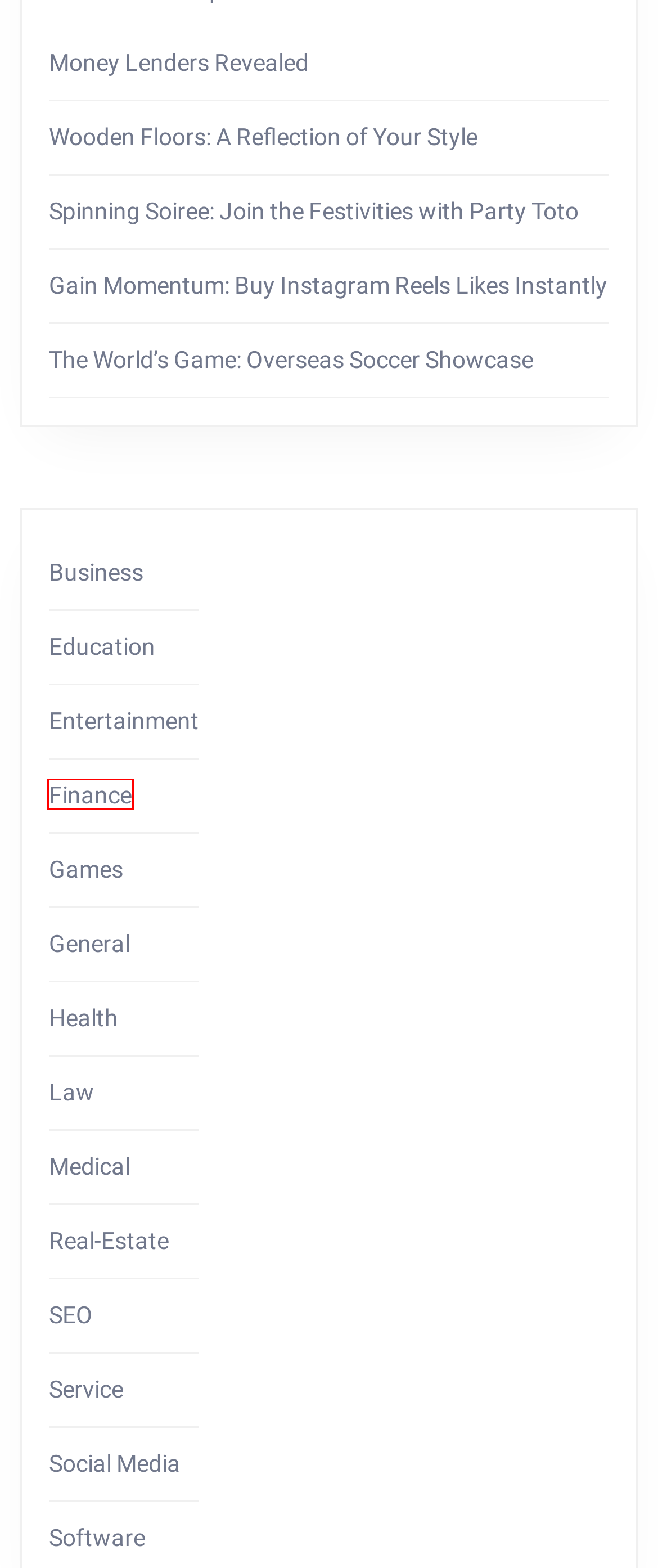Look at the screenshot of a webpage where a red bounding box surrounds a UI element. Your task is to select the best-matching webpage description for the new webpage after you click the element within the bounding box. The available options are:
A. Games – Your New Head
B. Entertainment – Your New Head
C. Spinning Soiree: Join the Festivities with Party Toto – Your New Head
D. General – Your New Head
E. Finance – Your New Head
F. Service – Your New Head
G. Real-Estate – Your New Head
H. Wooden Floors: A Reflection of Your Style – Your New Head

E